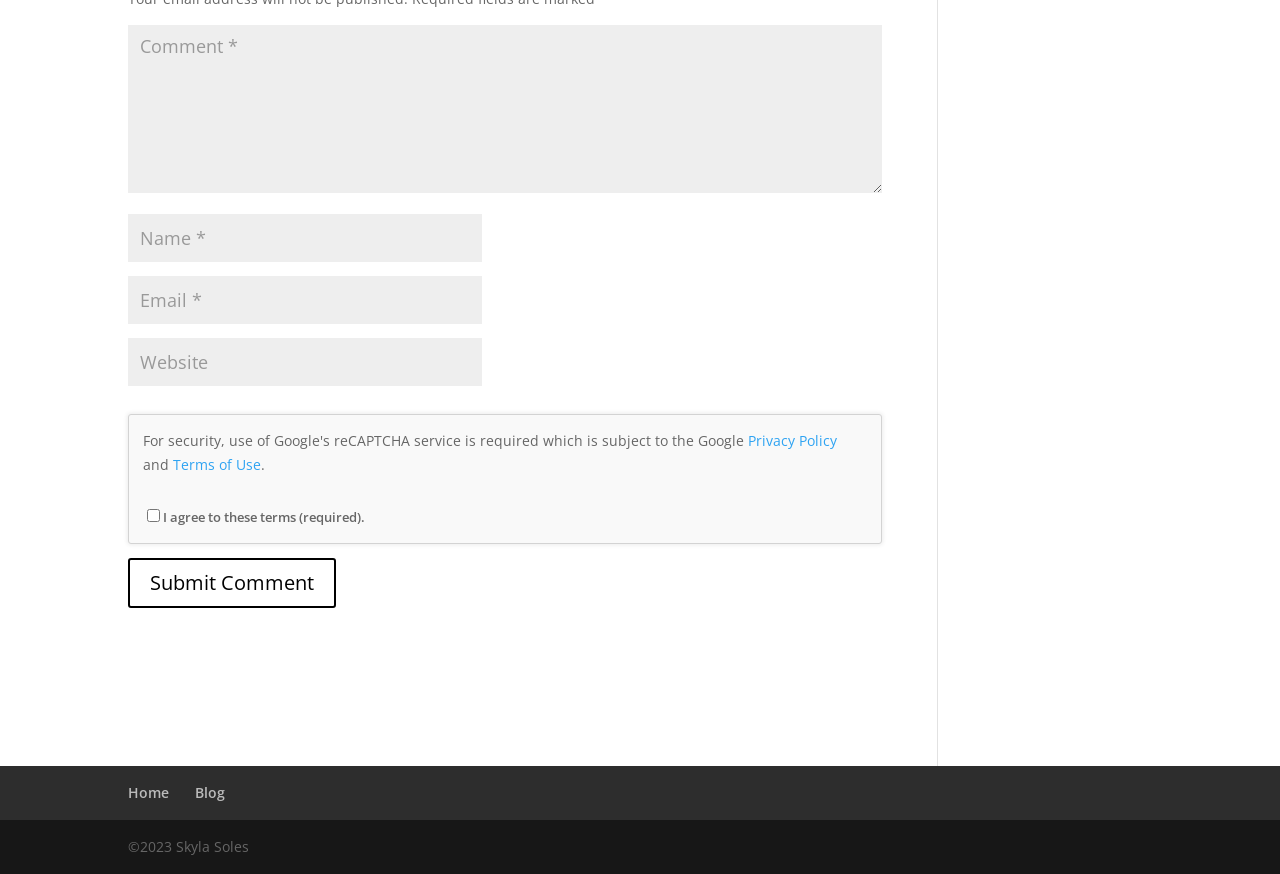Please provide the bounding box coordinates for the UI element as described: "Privacy Policy". The coordinates must be four floats between 0 and 1, represented as [left, top, right, bottom].

[0.584, 0.493, 0.654, 0.515]